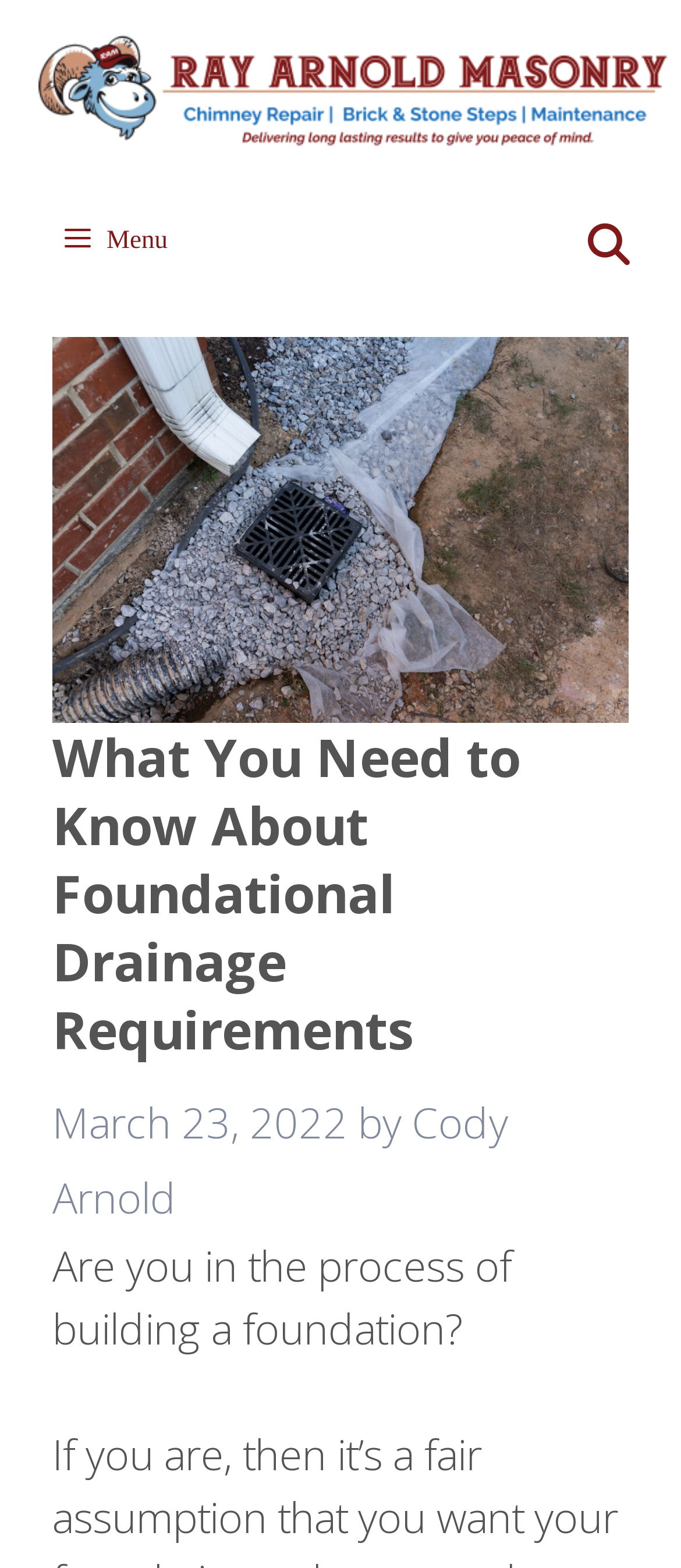Respond to the question below with a single word or phrase: What is the name of the company in the banner?

Ray Arnold Masonry & General Contracting